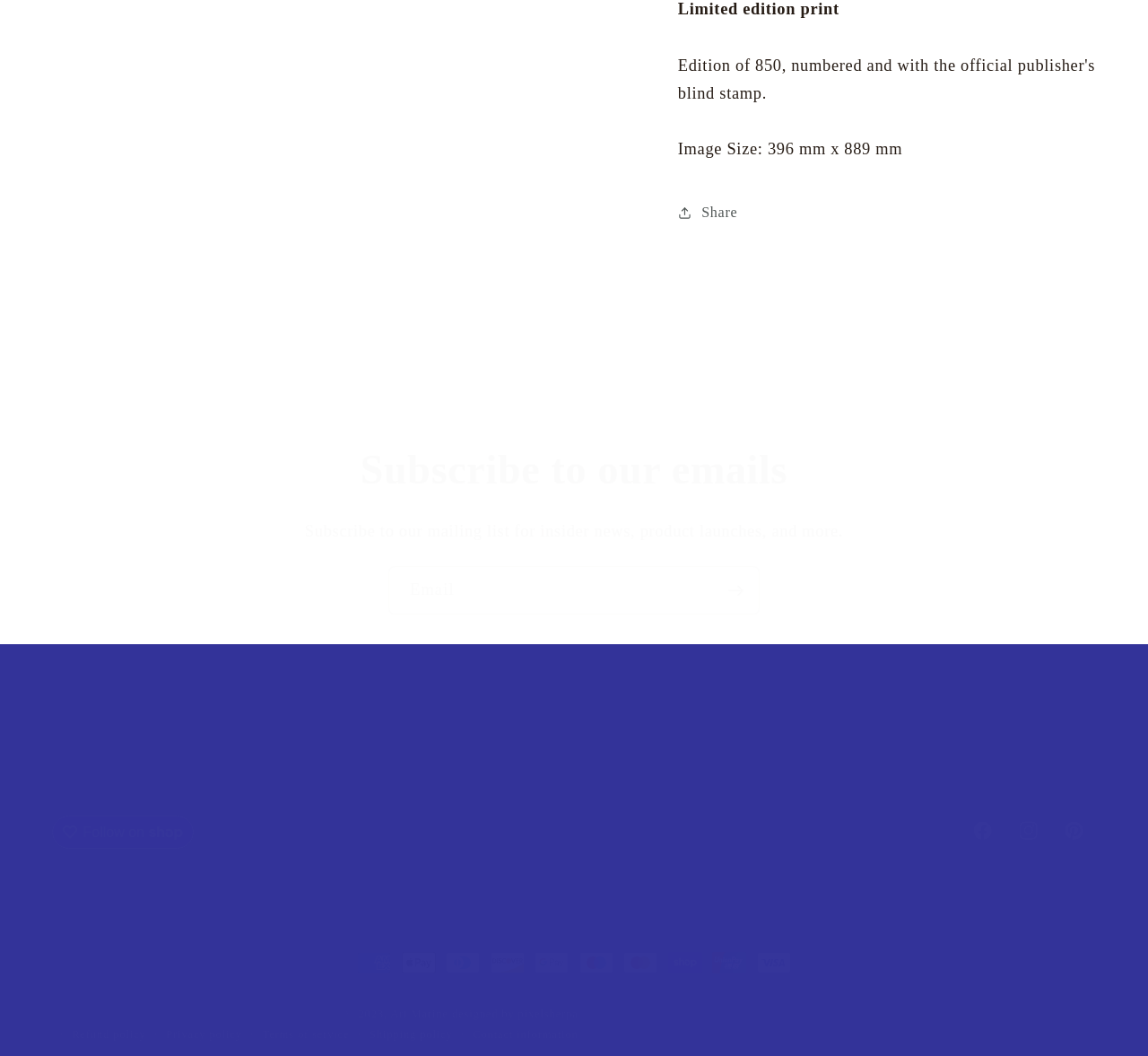Find the bounding box coordinates of the clickable region needed to perform the following instruction: "Search the website". The coordinates should be provided as four float numbers between 0 and 1, i.e., [left, top, right, bottom].

[0.334, 0.727, 0.372, 0.755]